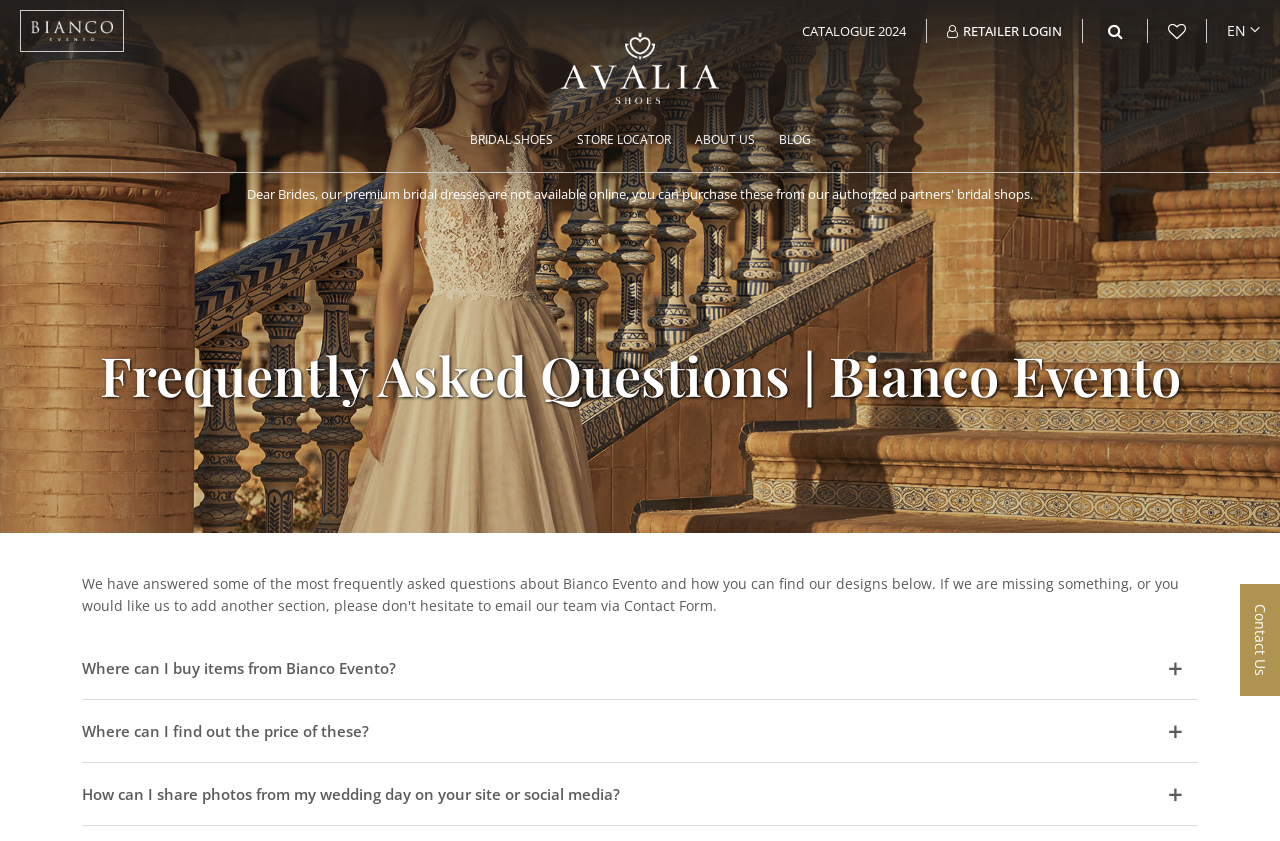How can I find the price of Bianco Evento items?
Carefully examine the image and provide a detailed answer to the question.

In the FAQ section, there is a link 'Where can I find out the price of these? +', which suggests that the price information can be found in the FAQ section.